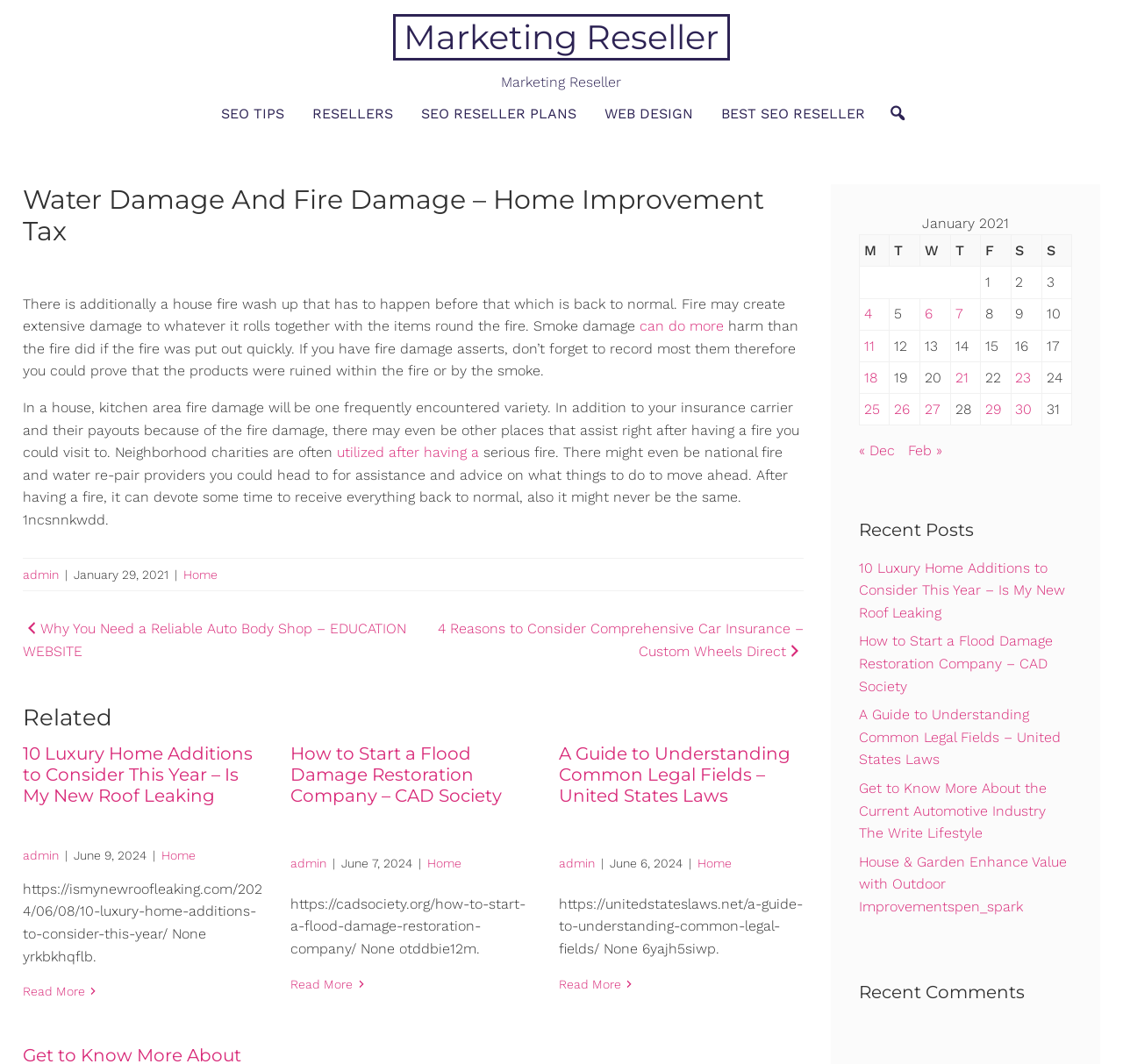Identify the bounding box for the element characterized by the following description: "« Dec".

[0.765, 0.416, 0.797, 0.431]